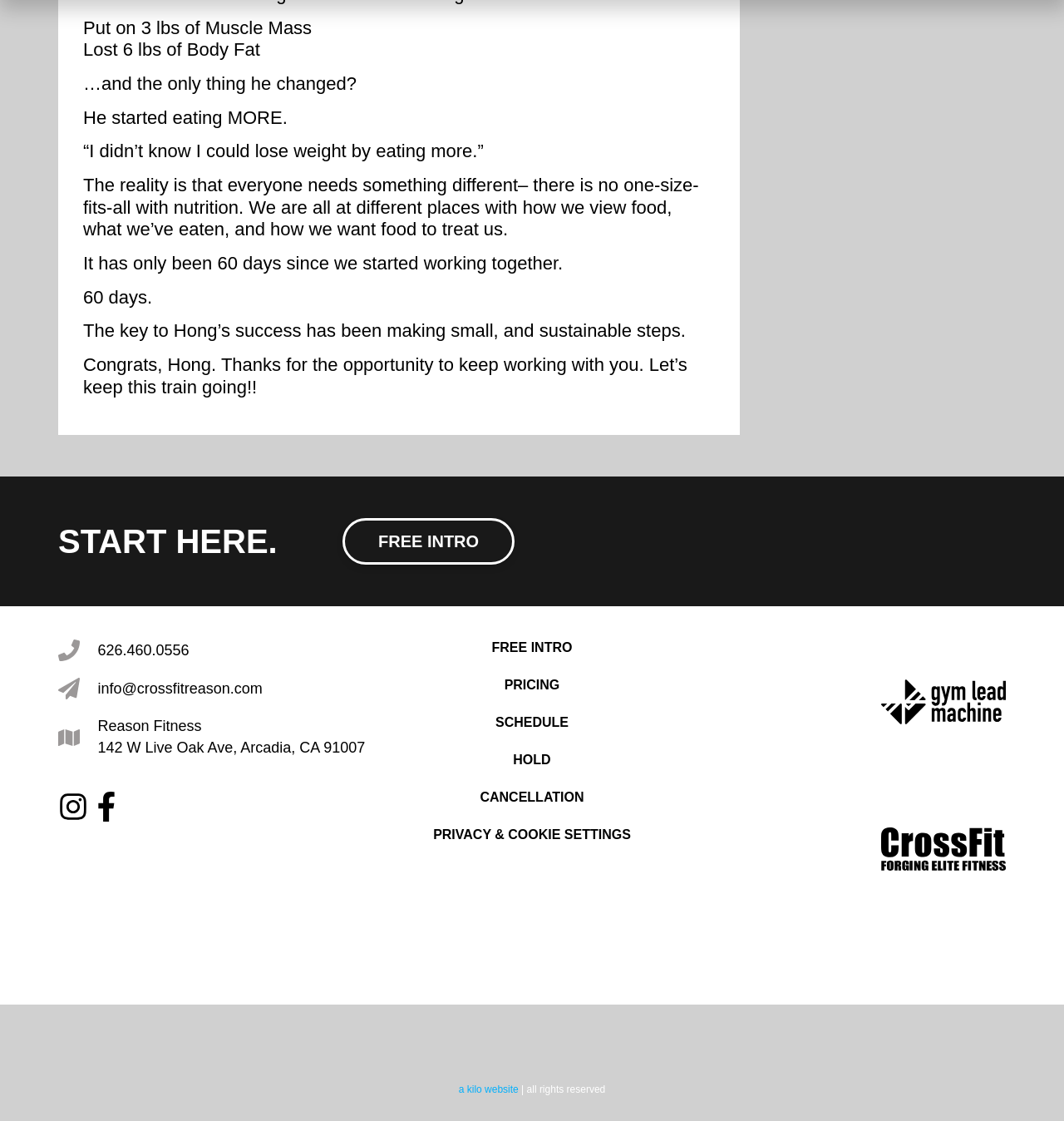Identify the bounding box coordinates of the clickable region necessary to fulfill the following instruction: "Call the phone number". The bounding box coordinates should be four float numbers between 0 and 1, i.e., [left, top, right, bottom].

[0.055, 0.571, 0.352, 0.59]